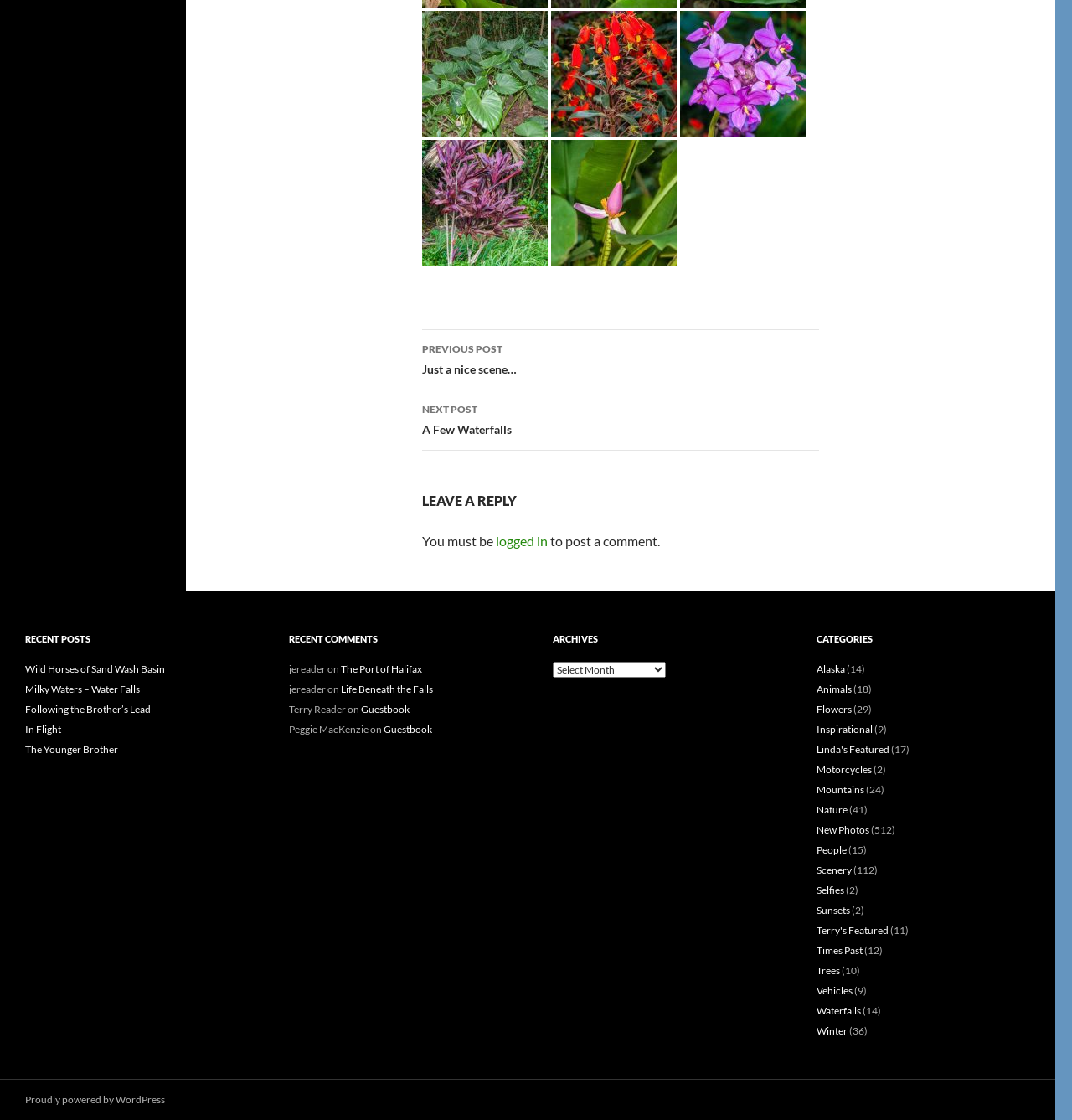Please indicate the bounding box coordinates for the clickable area to complete the following task: "Click on the 'logged in' link". The coordinates should be specified as four float numbers between 0 and 1, i.e., [left, top, right, bottom].

[0.462, 0.476, 0.511, 0.49]